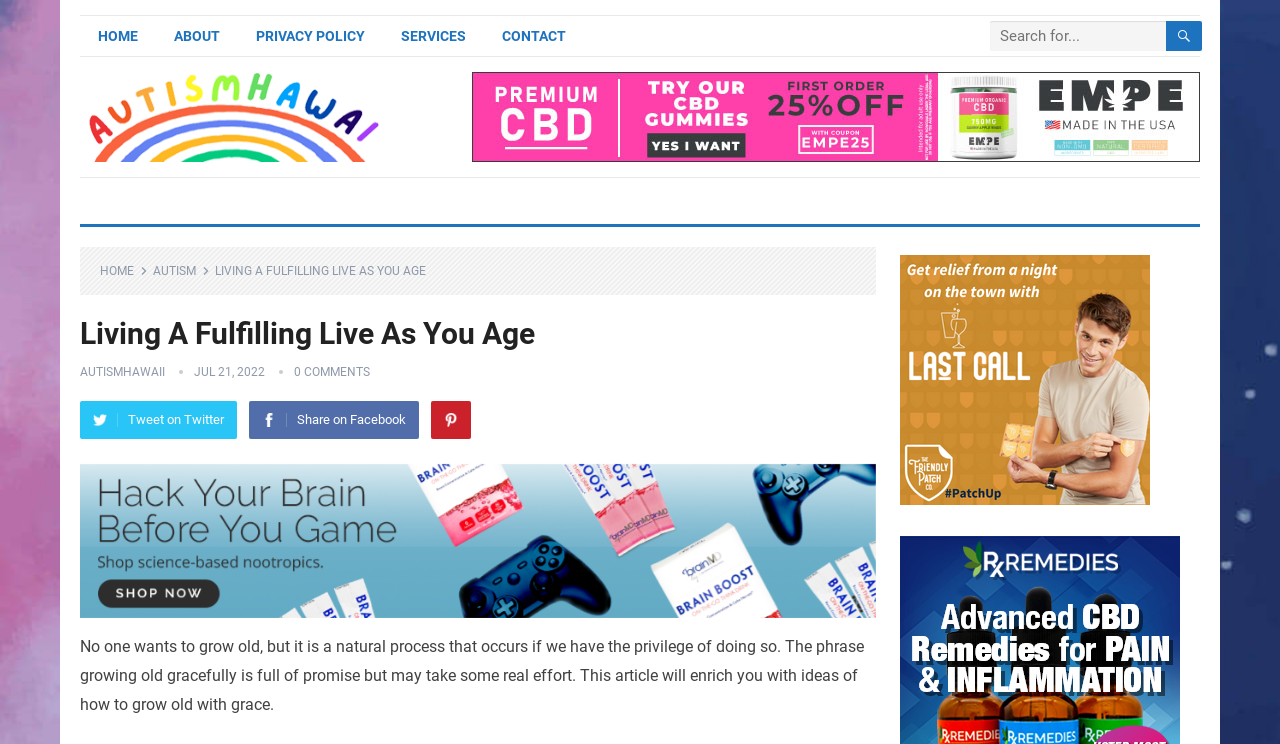Can you specify the bounding box coordinates of the area that needs to be clicked to fulfill the following instruction: "Click the HOME link"?

[0.062, 0.023, 0.122, 0.074]